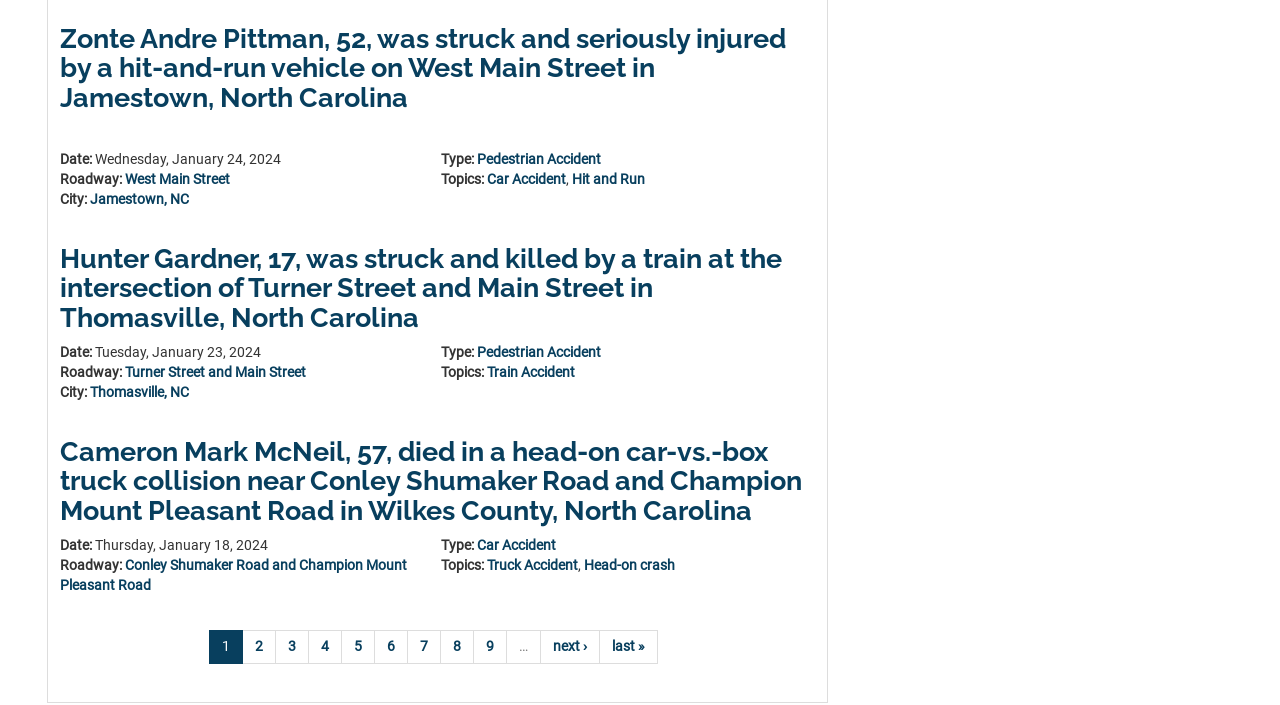Please identify the bounding box coordinates of the area that needs to be clicked to fulfill the following instruction: "Read about Zonte Andre Pittman's accident."

[0.047, 0.034, 0.63, 0.16]